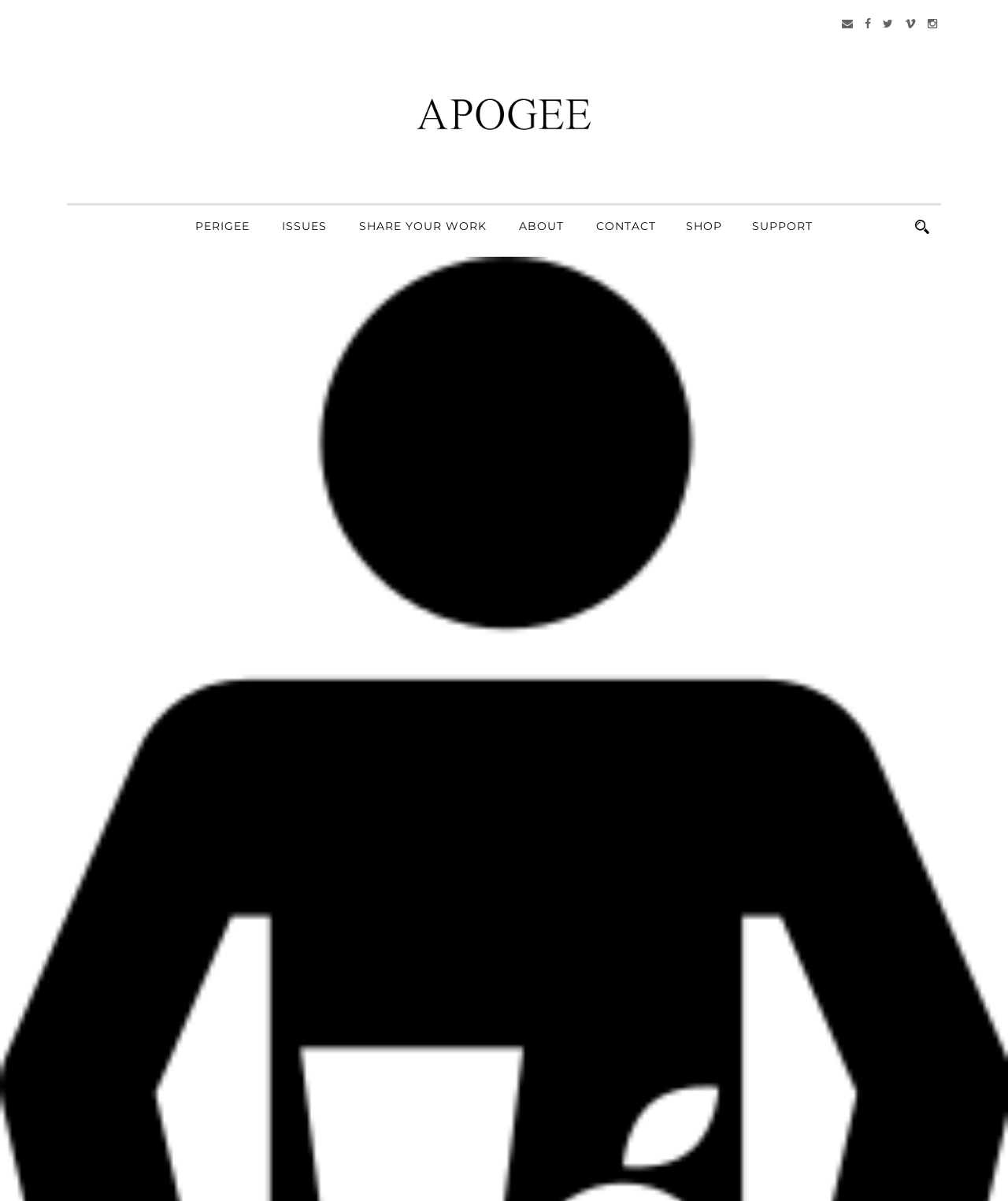Provide the bounding box for the UI element matching this description: "Share Your Work".

[0.341, 0.181, 0.5, 0.207]